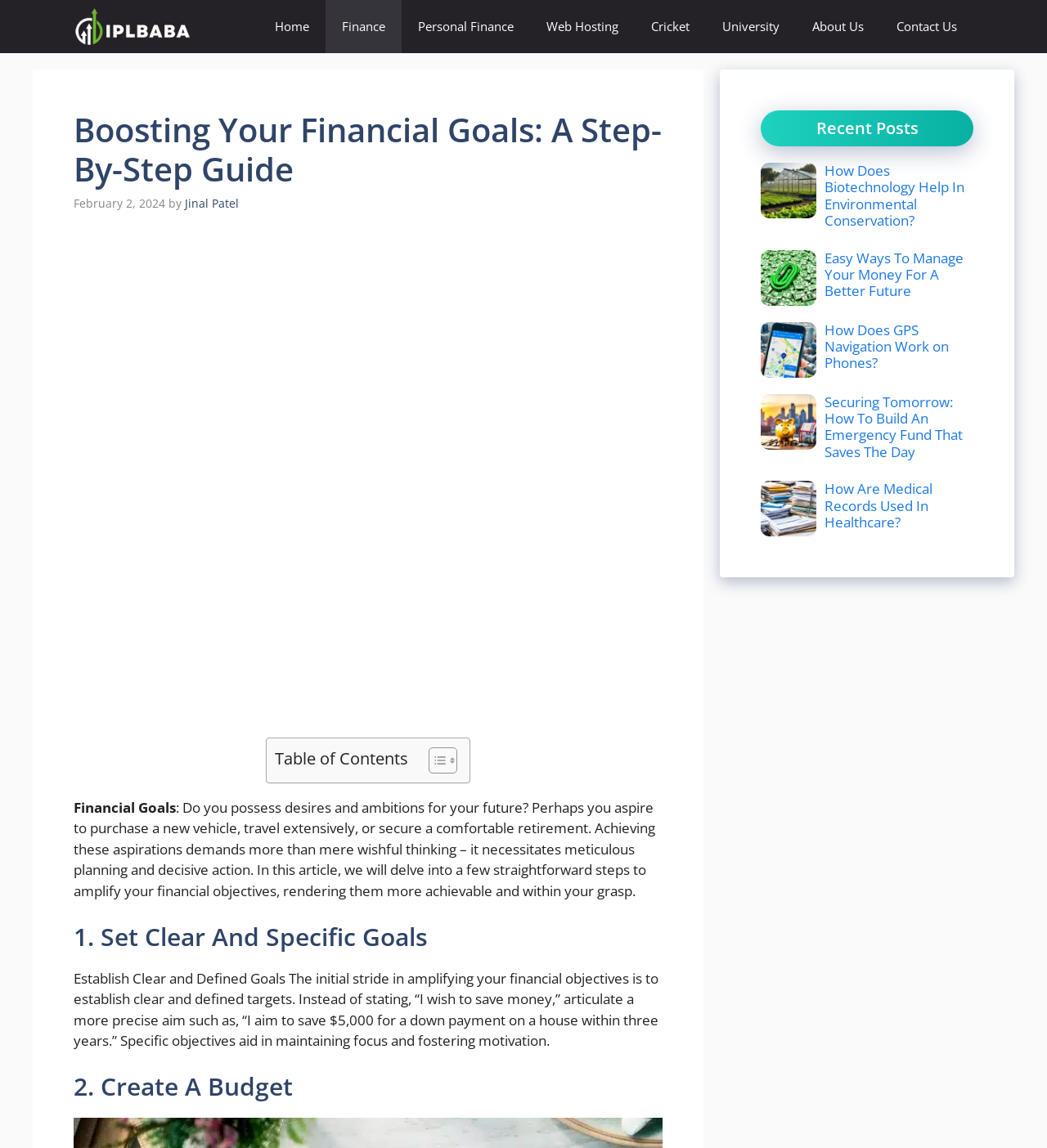Identify the bounding box coordinates for the UI element described as: "Finance".

[0.311, 0.0, 0.384, 0.046]